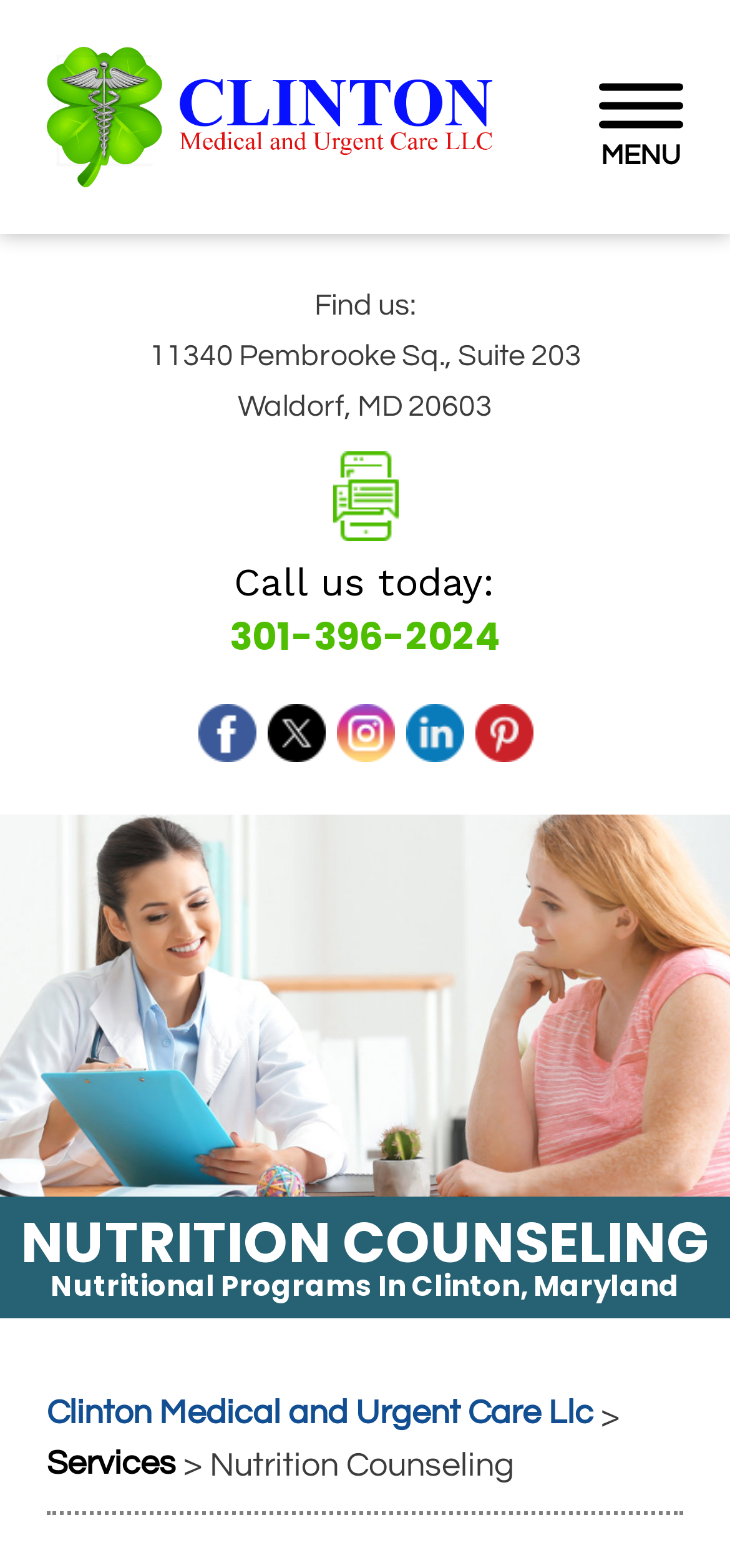Using the provided element description: "Services", identify the bounding box coordinates. The coordinates should be four floats between 0 and 1 in the order [left, top, right, bottom].

[0.064, 0.924, 0.241, 0.946]